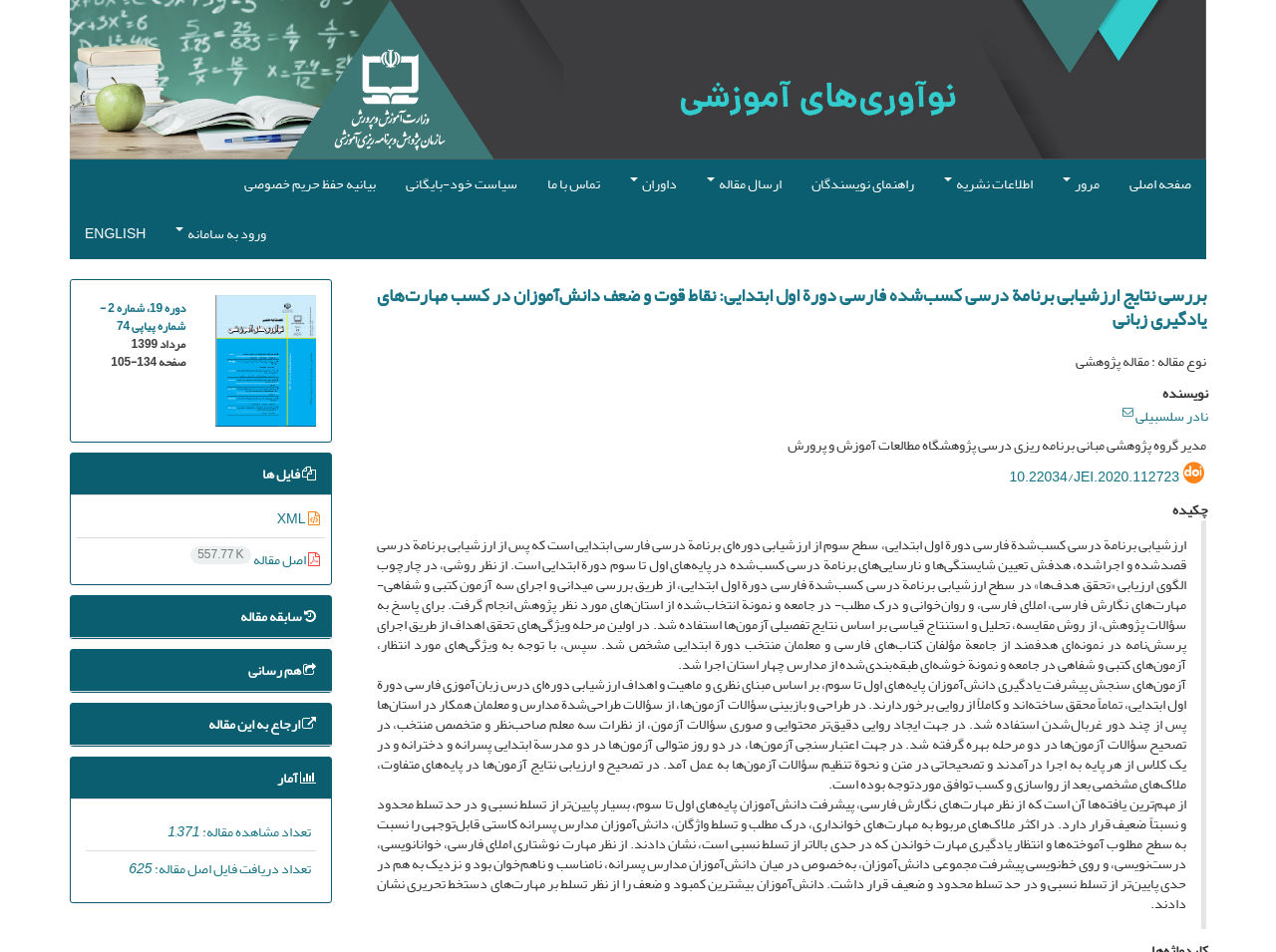Determine the bounding box coordinates of the element that should be clicked to execute the following command: "Click on the link to view the innovations in education".

[0.169, 0.37, 0.247, 0.398]